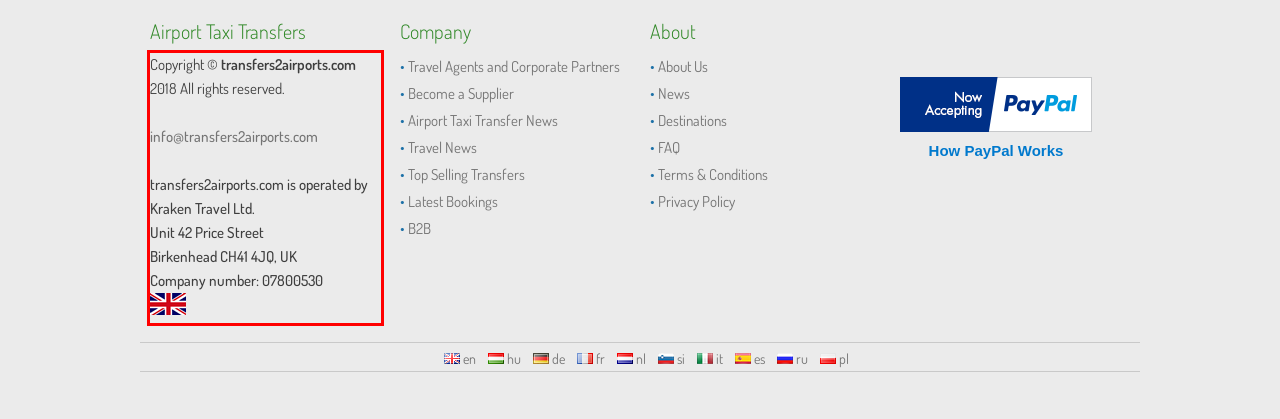Identify and transcribe the text content enclosed by the red bounding box in the given screenshot.

Copyright © transfers2airports.com 2018 All rights reserved. info@transfers2airports.com transfers2airports.com is operated by ​Kraken Travel Ltd. Unit 42 Price Street Birkenhead CH41 4JQ, UK Company number: 07800530